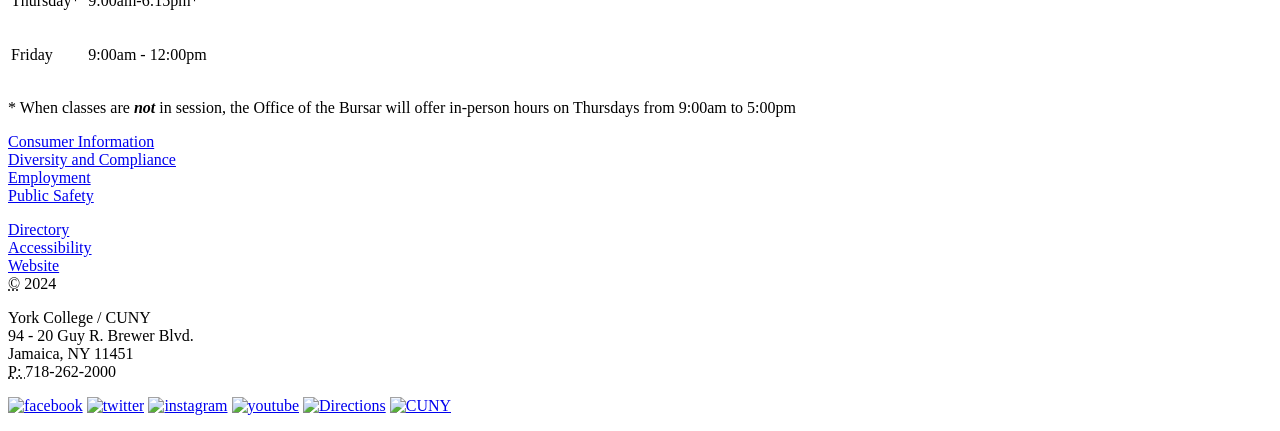Give a one-word or short phrase answer to the question: 
How many social media links are there?

4